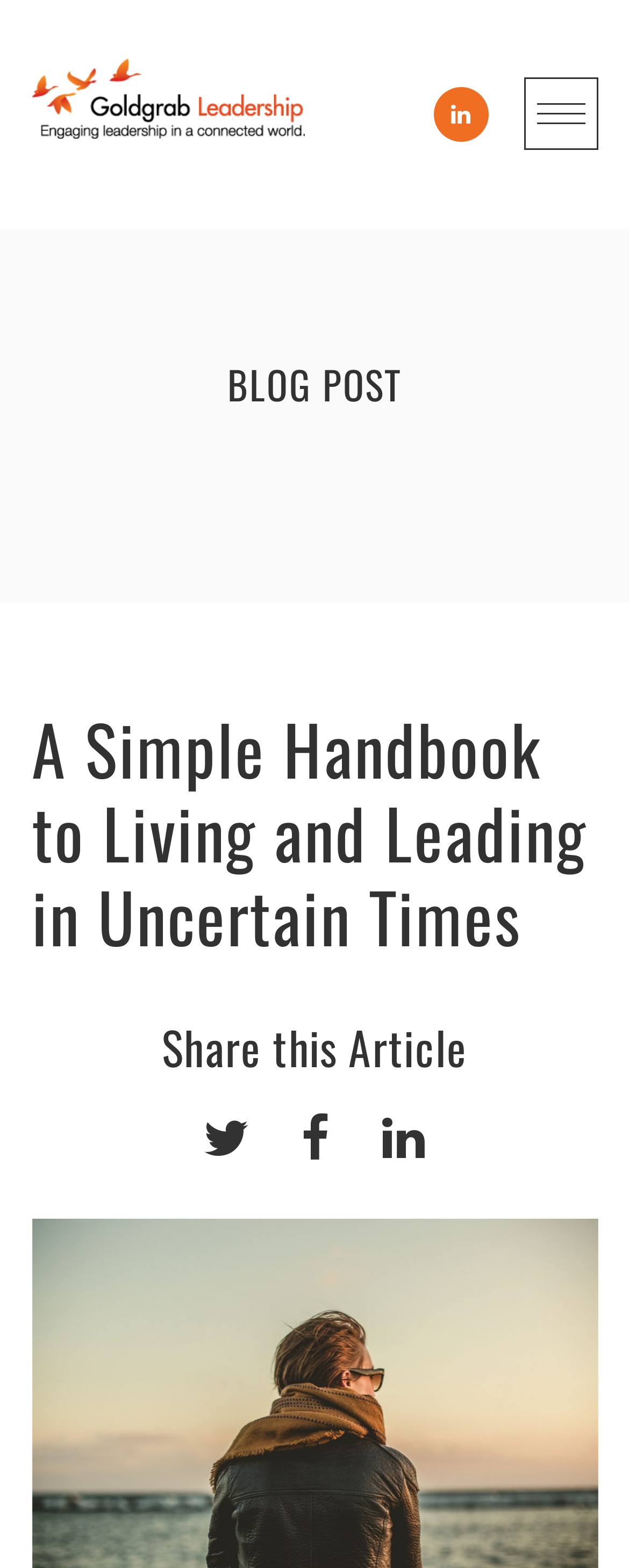What is the category of the current article?
Please give a detailed answer to the question using the information shown in the image.

The category of the current article can be found in the middle of the webpage, where it is written as a heading.